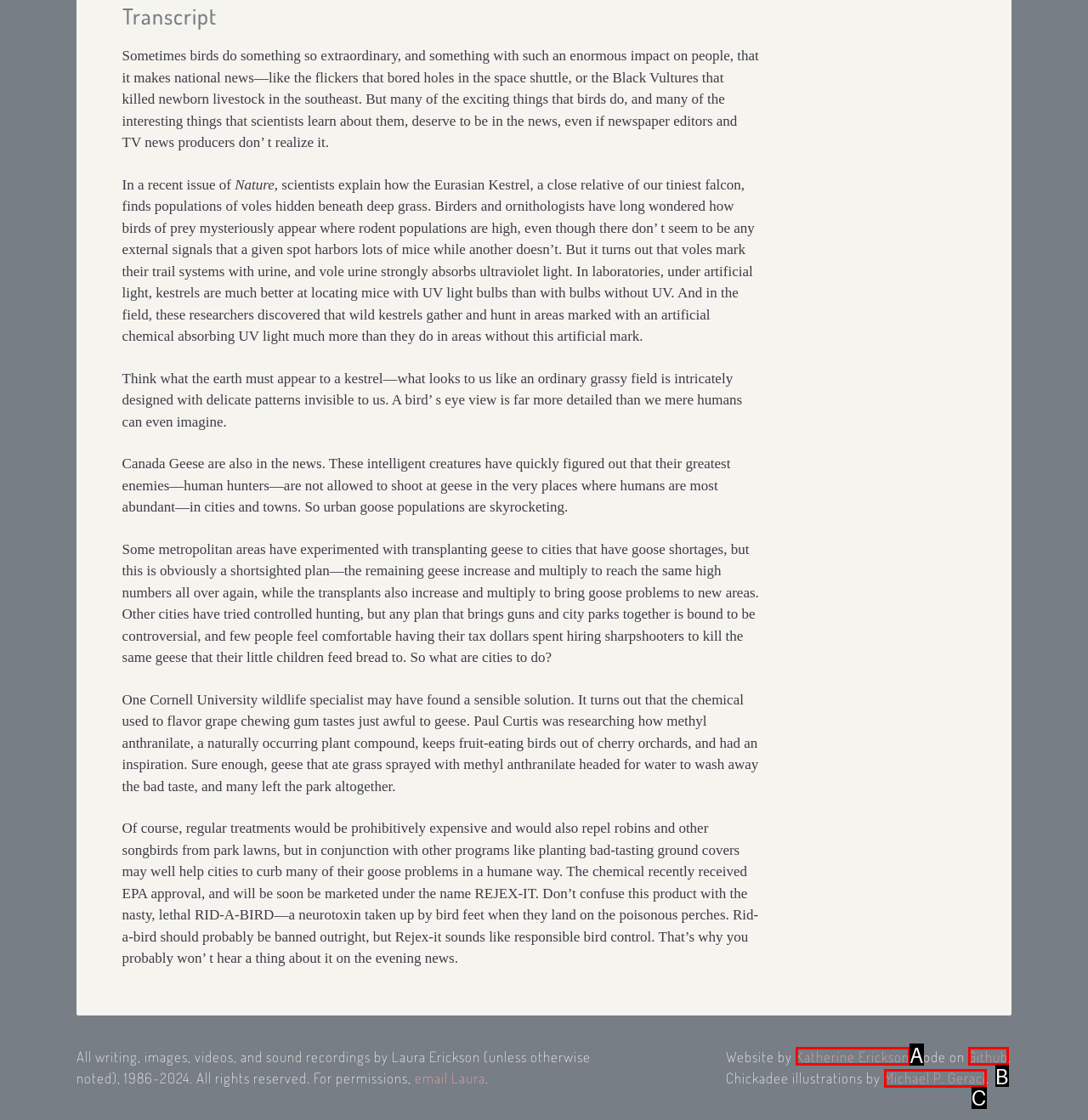Using the description: Michael P. Geraci
Identify the letter of the corresponding UI element from the choices available.

C